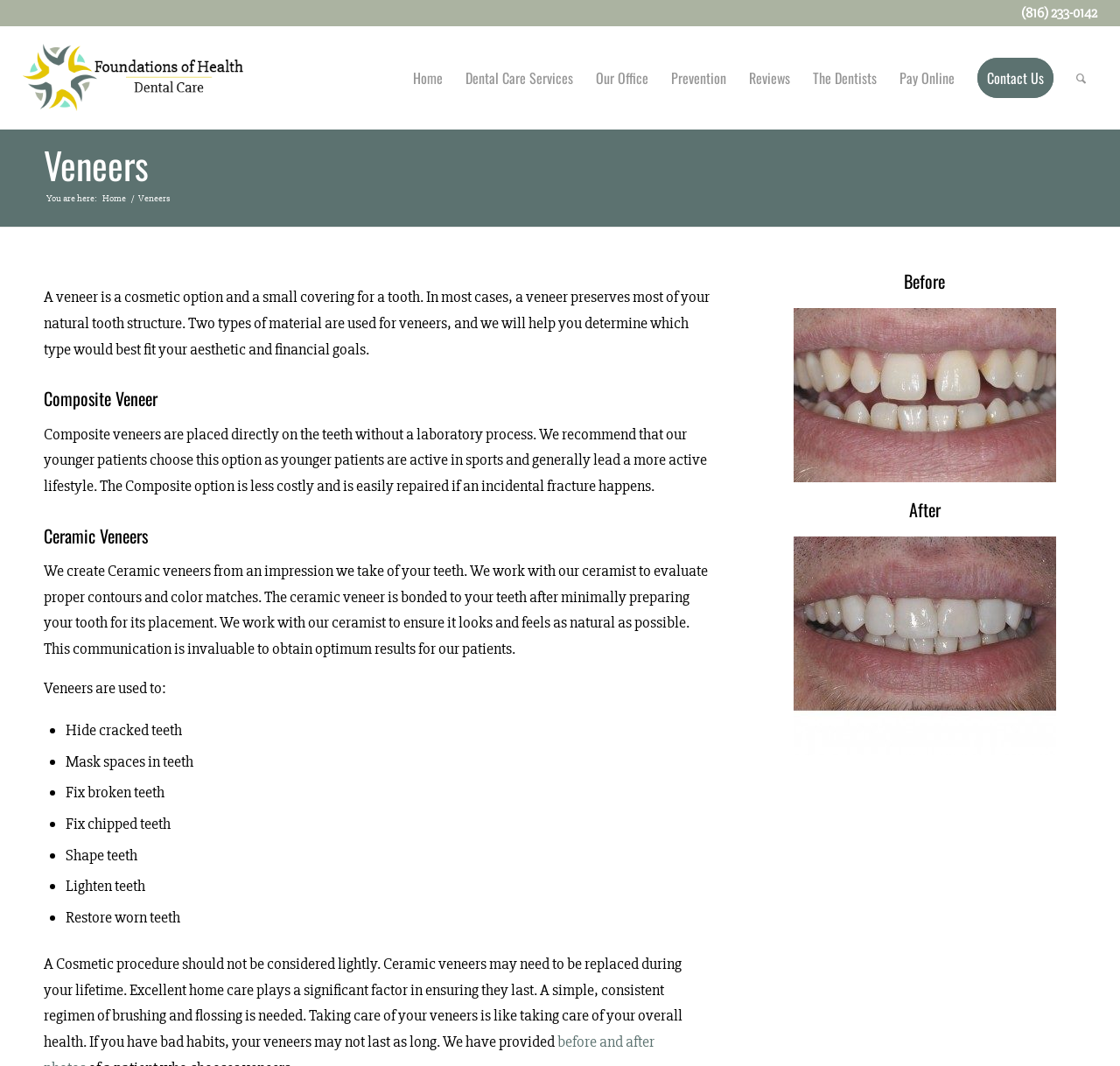Please identify the bounding box coordinates of the element that needs to be clicked to execute the following command: "Call the phone number". Provide the bounding box using four float numbers between 0 and 1, formatted as [left, top, right, bottom].

[0.912, 0.004, 0.98, 0.021]